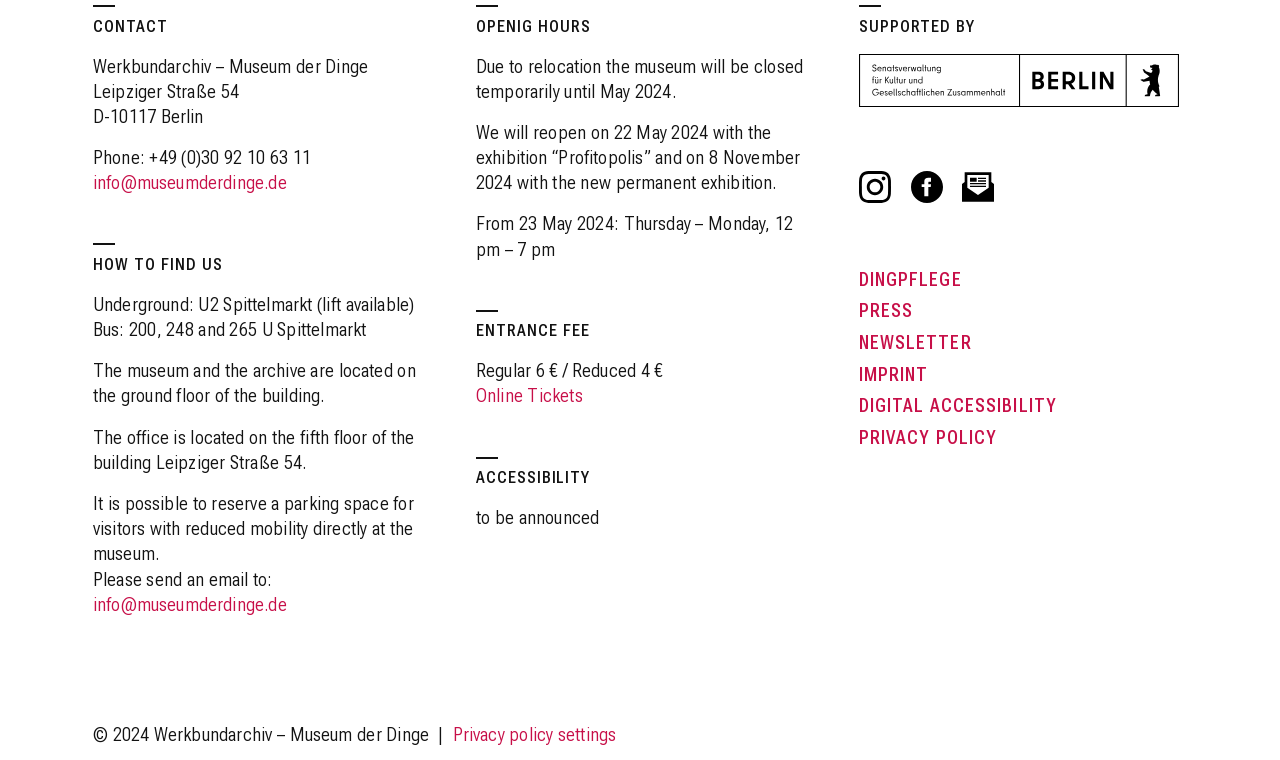Provide the bounding box coordinates of the area you need to click to execute the following instruction: "Click the 'Privacy policy settings' link".

[0.354, 0.953, 0.482, 0.98]